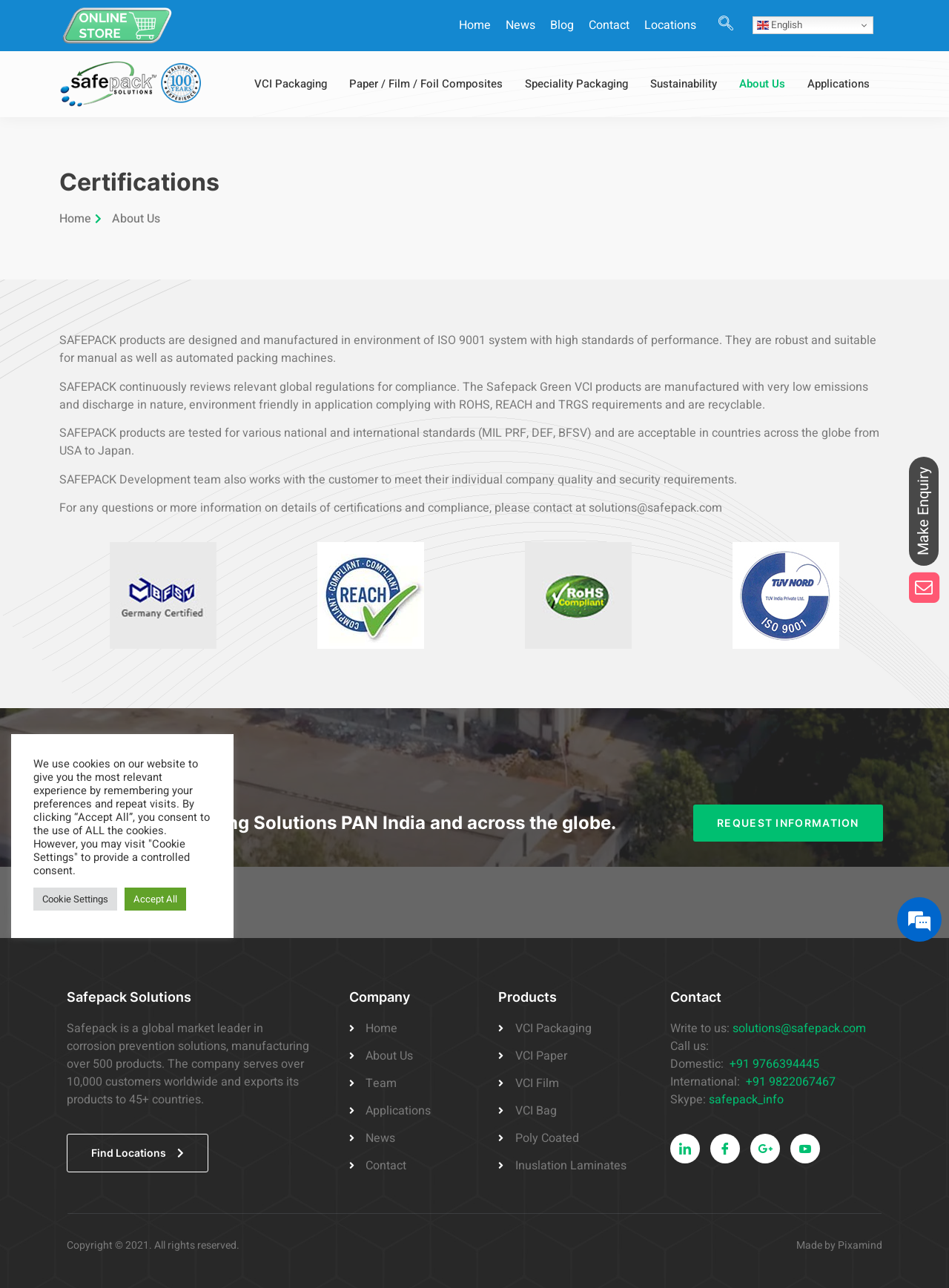Indicate the bounding box coordinates of the clickable region to achieve the following instruction: "Play Mushroom Forest Adventure game."

None